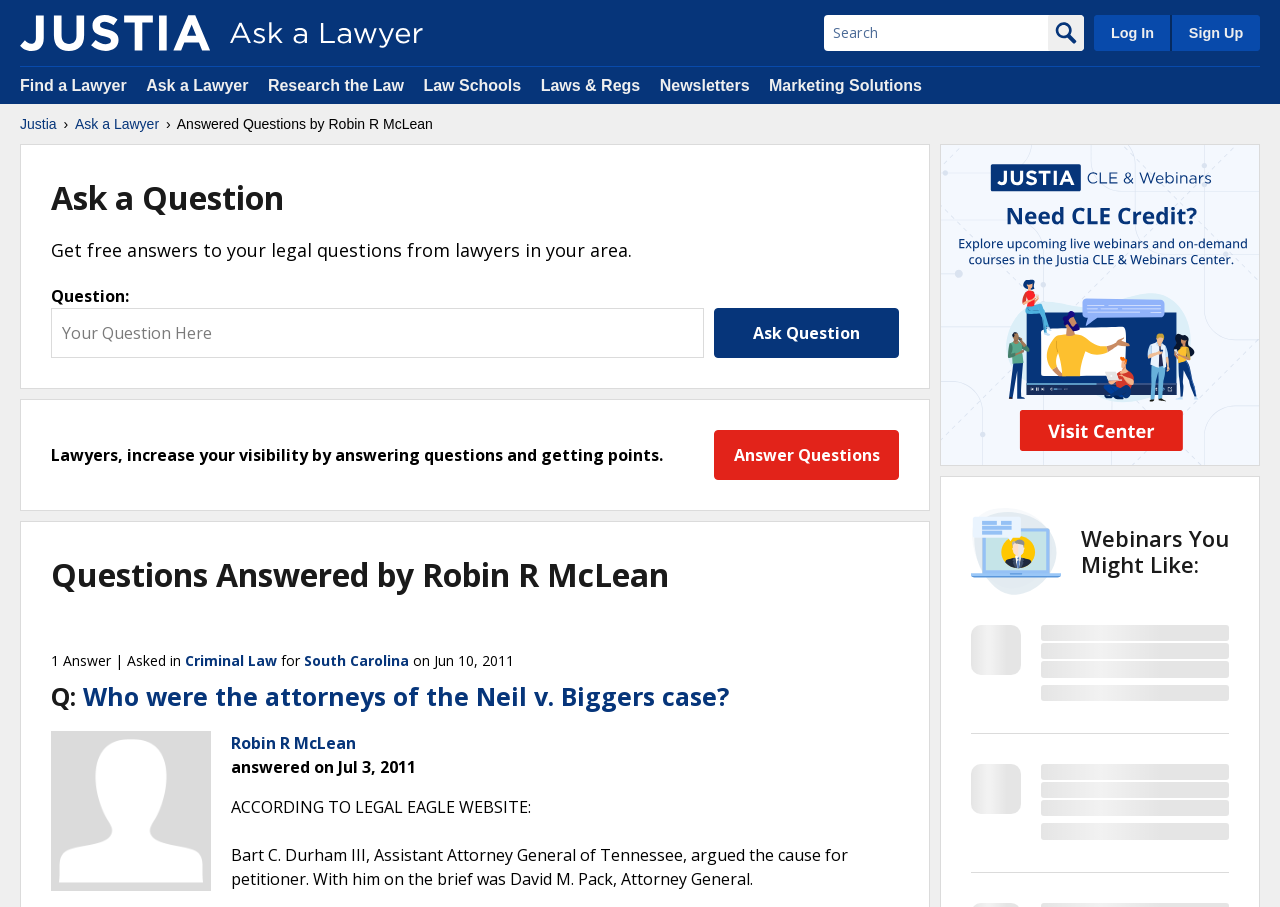What is the topic of the question answered by Robin R McLean?
Refer to the image and give a detailed answer to the question.

I found the answer by looking at the section where the question and answer are displayed. The topic of the question is mentioned as 'Criminal Law' with a link to related questions.